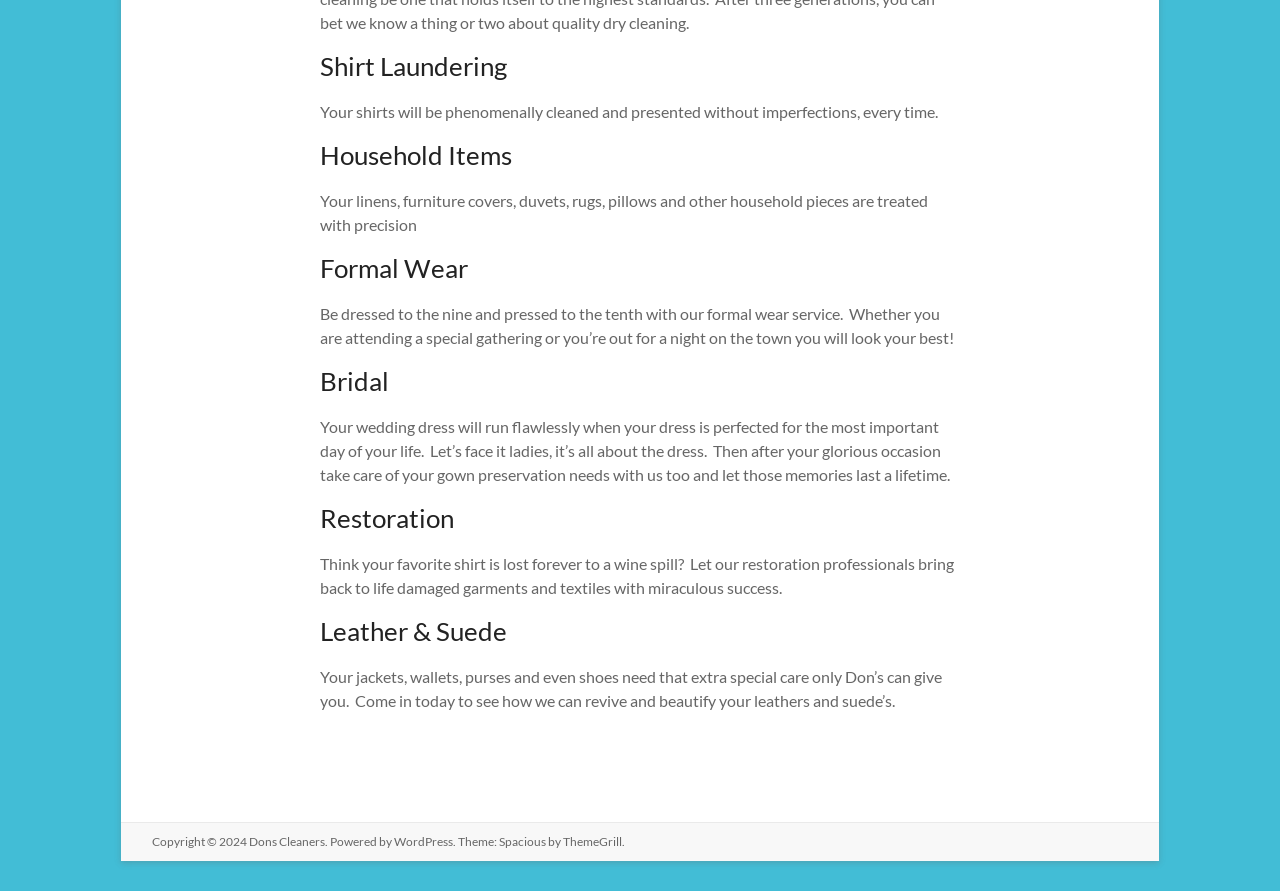Extract the bounding box coordinates for the described element: "ThemeGrill". The coordinates should be represented as four float numbers between 0 and 1: [left, top, right, bottom].

[0.44, 0.936, 0.486, 0.953]